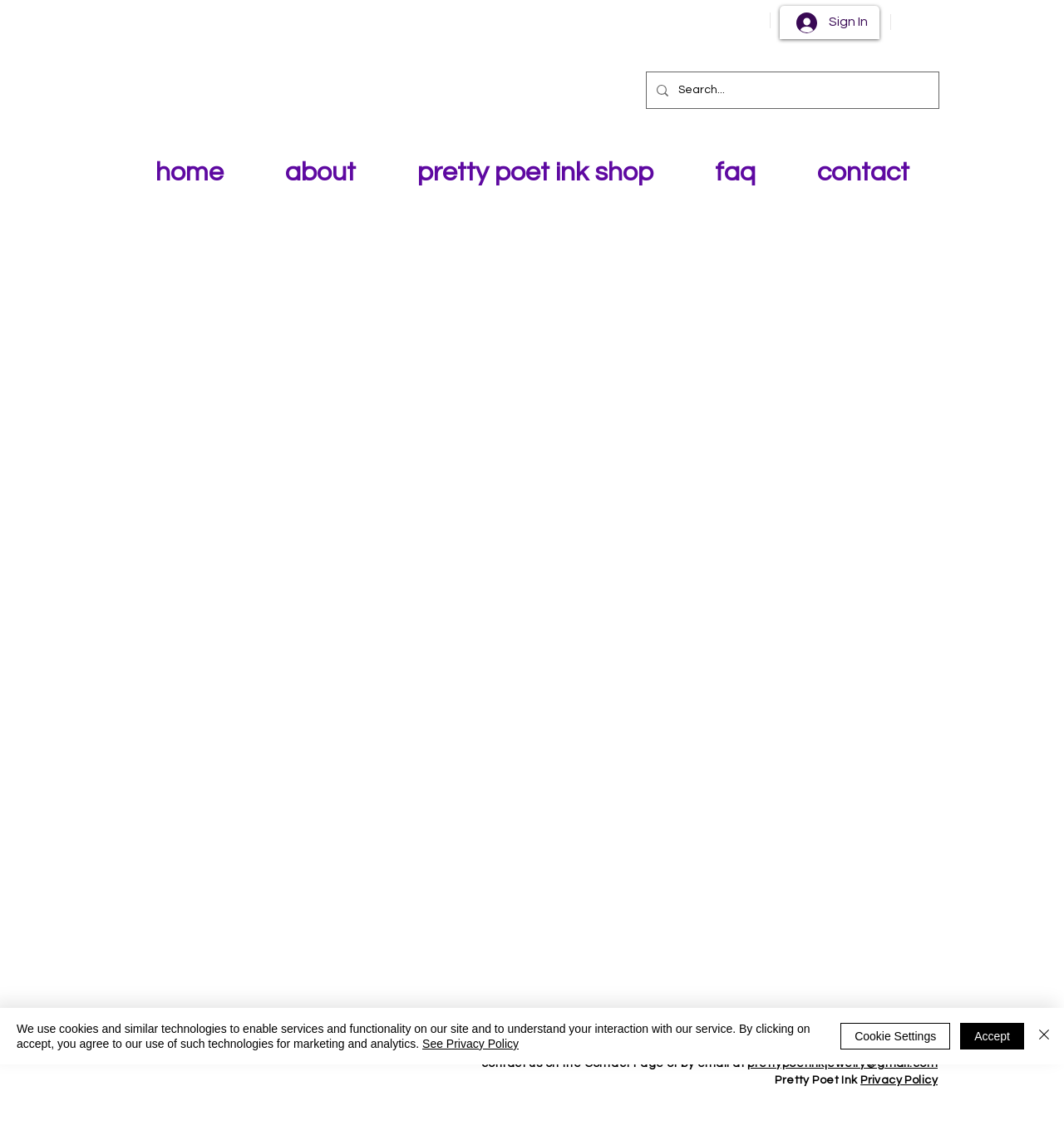Locate the bounding box of the UI element defined by this description: "See Privacy Policy". The coordinates should be given as four float numbers between 0 and 1, formatted as [left, top, right, bottom].

[0.397, 0.921, 0.488, 0.933]